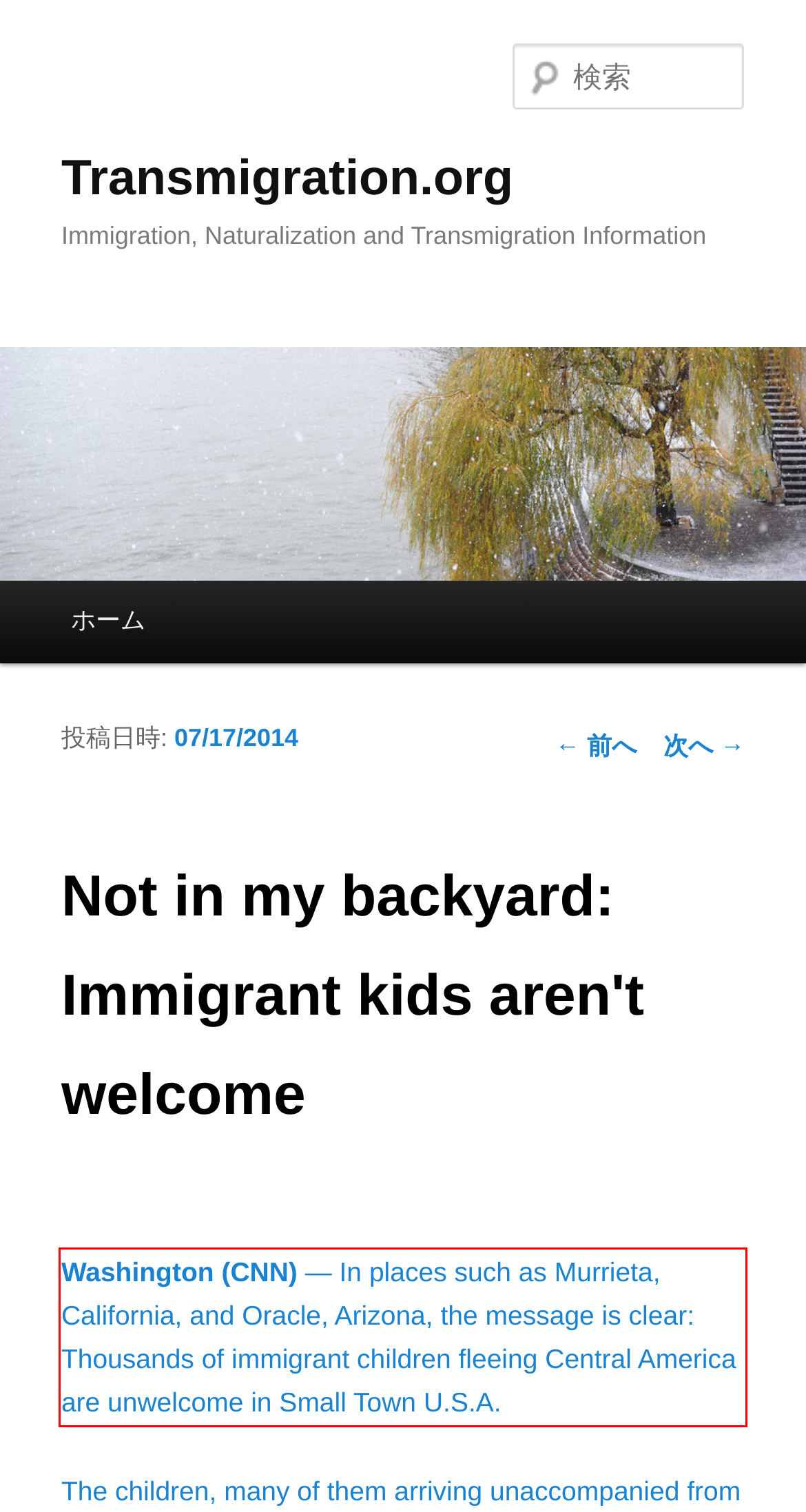Locate the red bounding box in the provided webpage screenshot and use OCR to determine the text content inside it.

Washington (CNN) — In places such as Murrieta, California, and Oracle, Arizona, the message is clear: Thousands of immigrant children fleeing Central America are unwelcome in Small Town U.S.A.